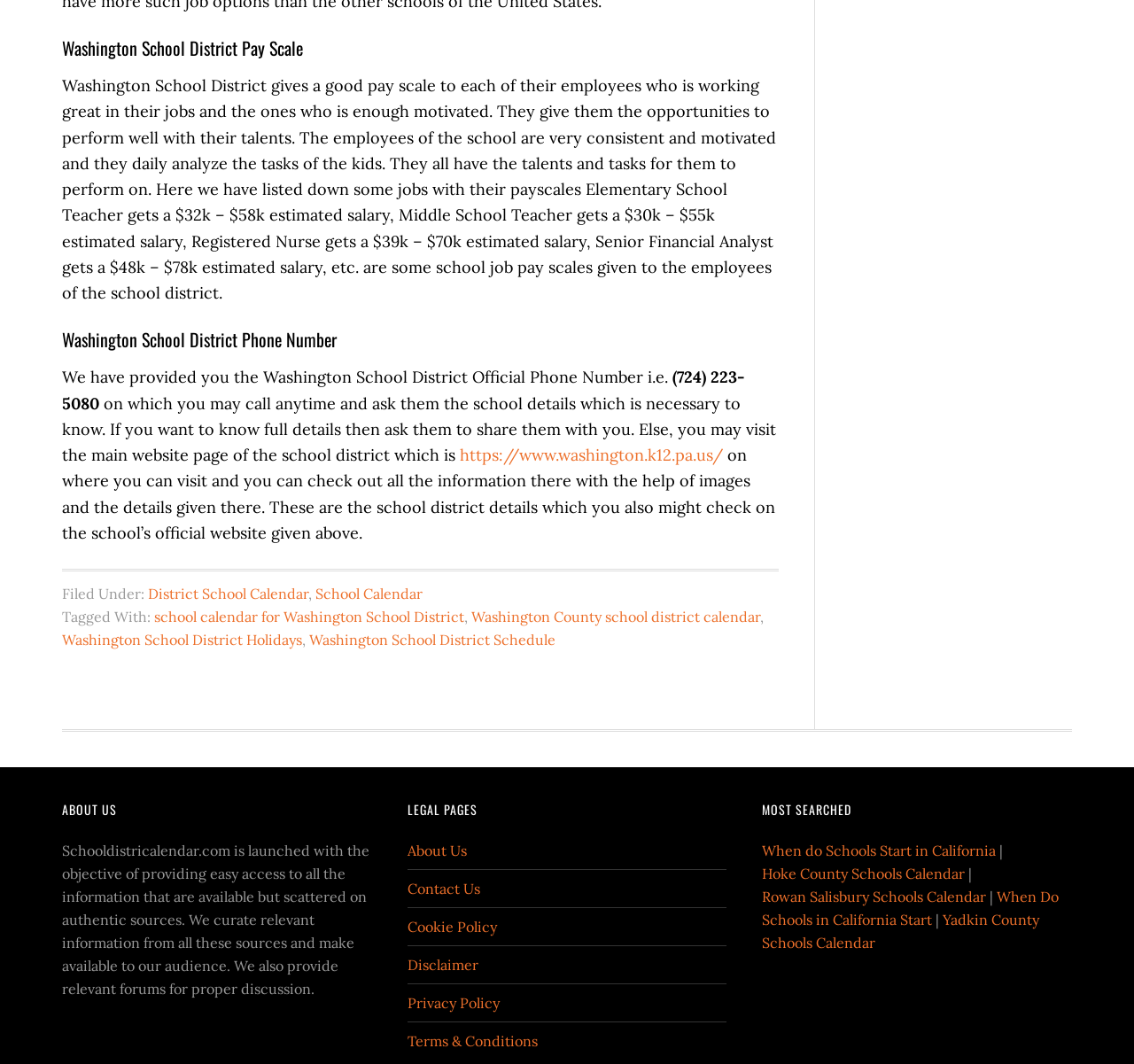What is the name of the website that provides information about Washington School District?
Using the picture, provide a one-word or short phrase answer.

Schooldistricalendar.com